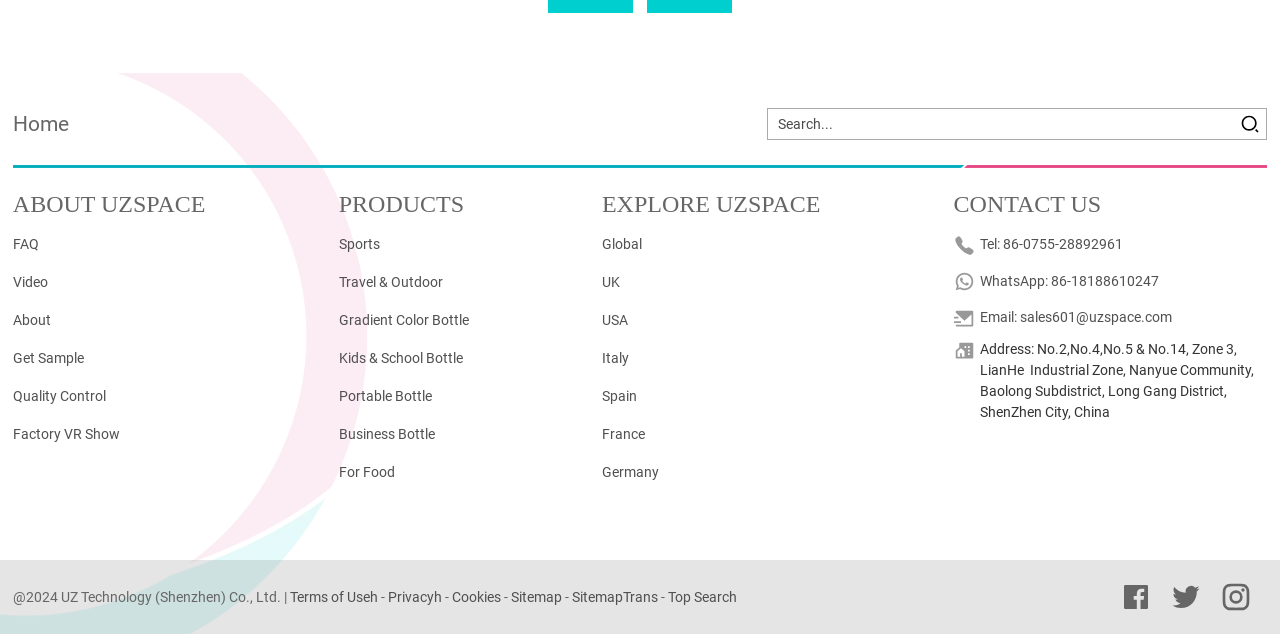Please find the bounding box coordinates of the element's region to be clicked to carry out this instruction: "Search for products".

[0.599, 0.17, 0.99, 0.221]